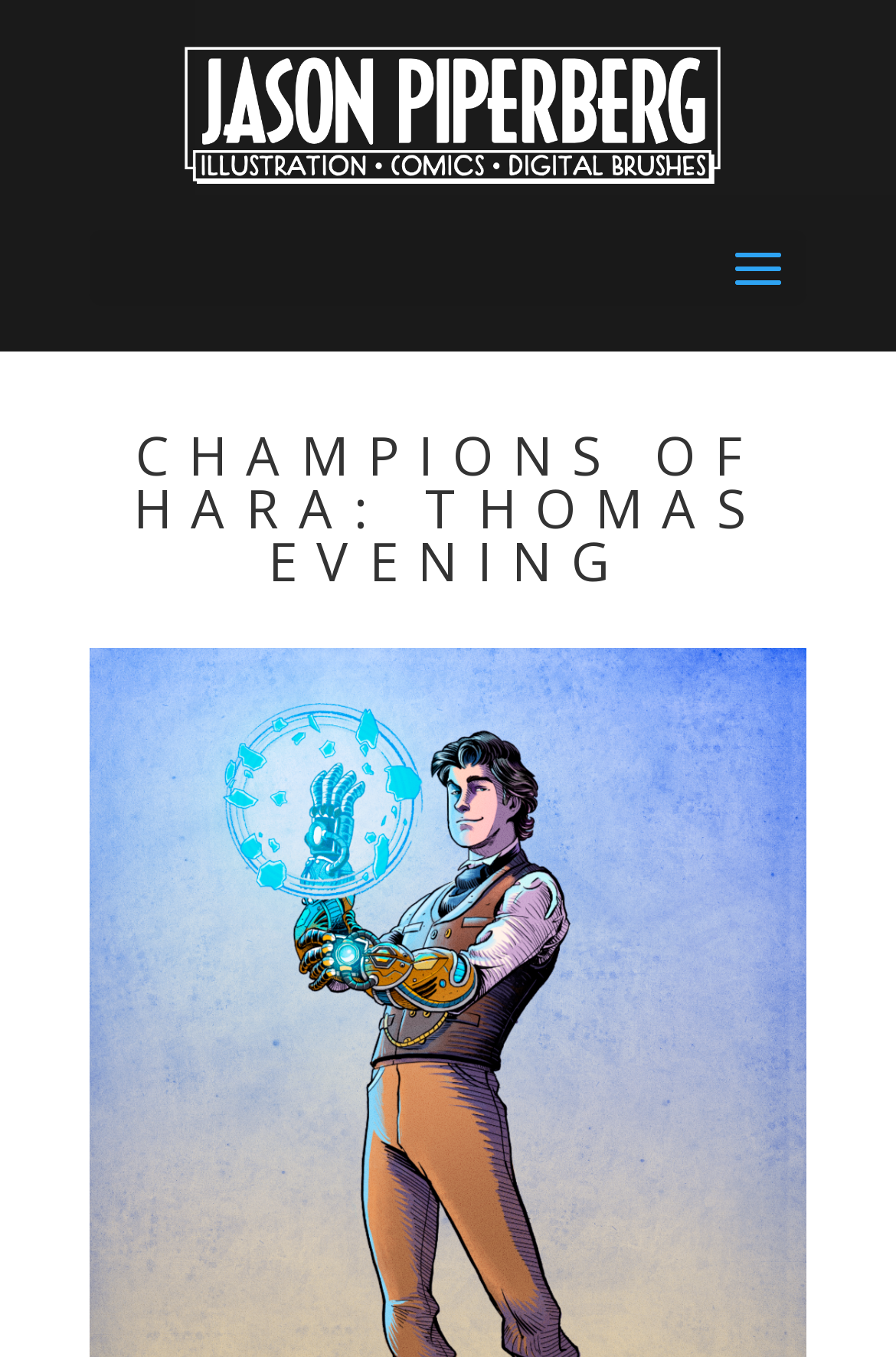Given the description of the UI element: "alt="Jason Piperberg Illustration"", predict the bounding box coordinates in the form of [left, top, right, bottom], with each value being a float between 0 and 1.

[0.204, 0.066, 0.806, 0.098]